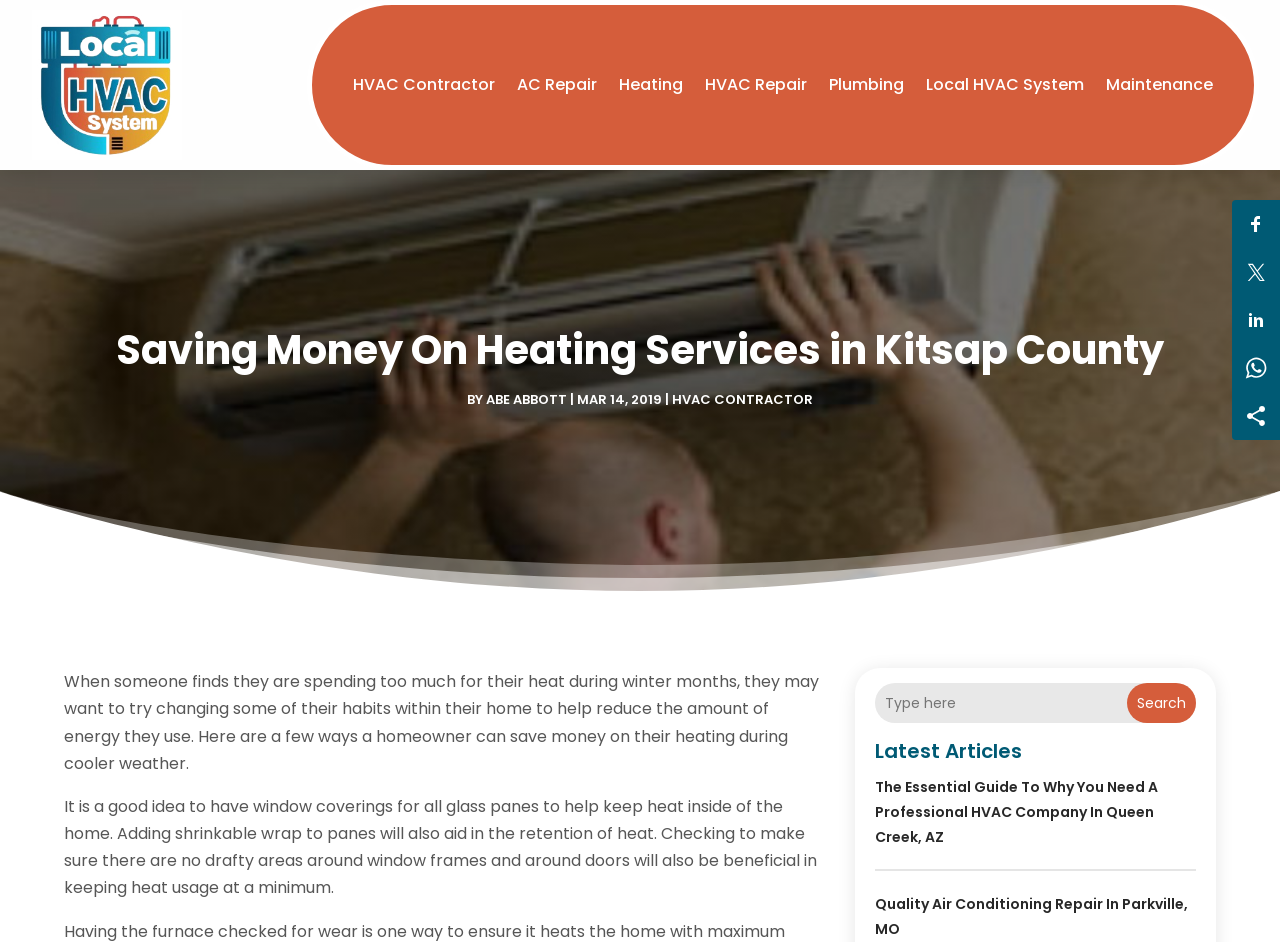What is the benefit of checking for drafty areas? Observe the screenshot and provide a one-word or short phrase answer.

To keep heat usage at a minimum